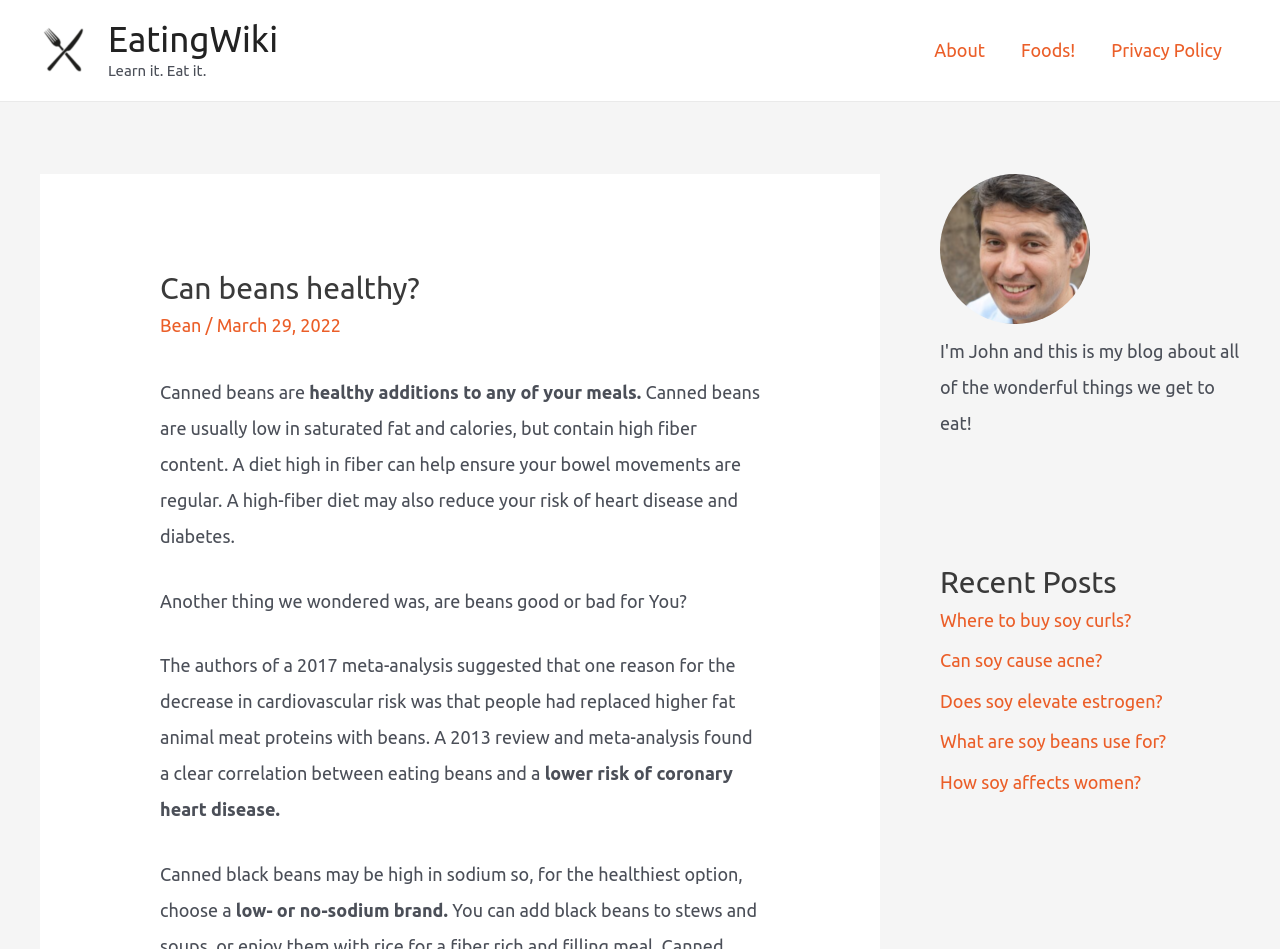Locate the bounding box coordinates of the area that needs to be clicked to fulfill the following instruction: "View the article about where to buy soy curls". The coordinates should be in the format of four float numbers between 0 and 1, namely [left, top, right, bottom].

[0.734, 0.643, 0.884, 0.664]